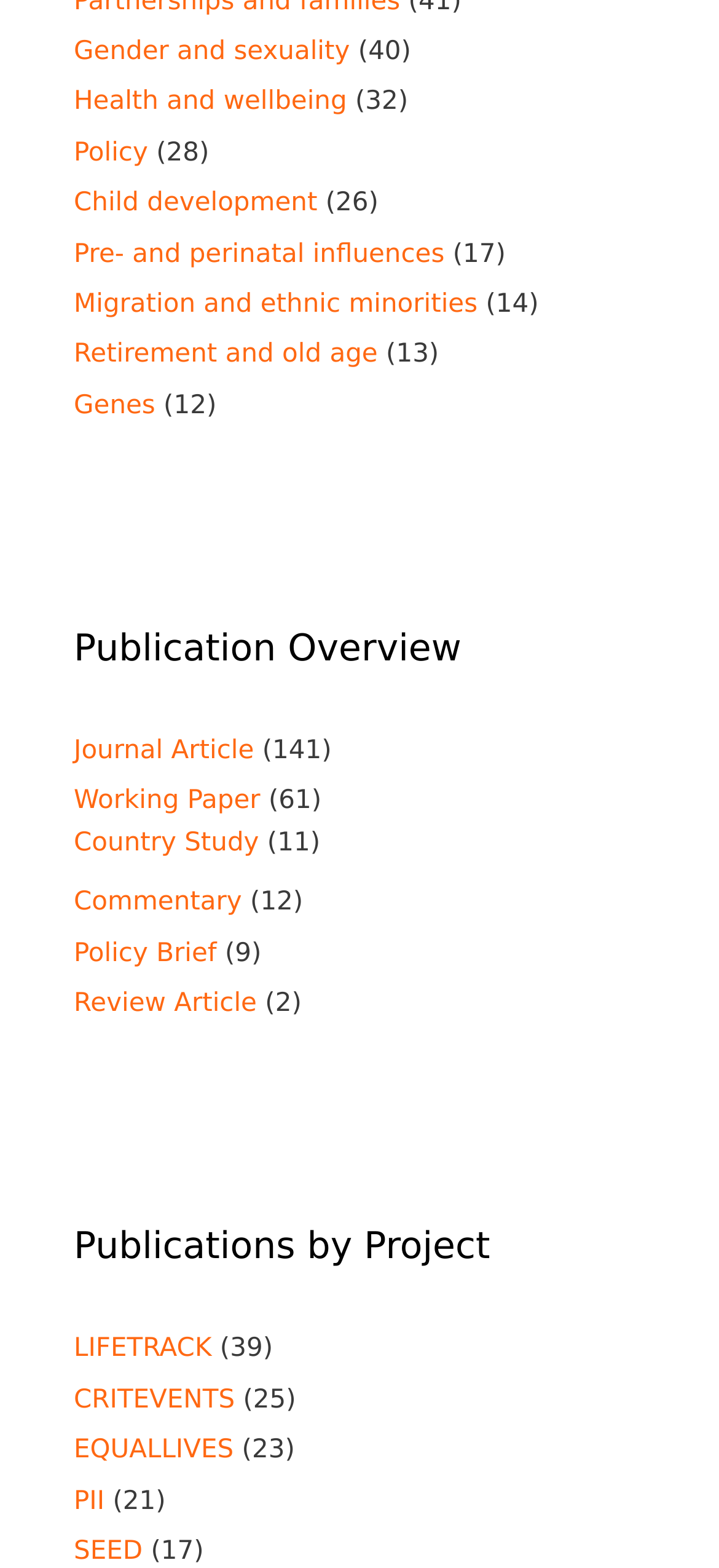What is the topic of the link 'Genes'? Look at the image and give a one-word or short phrase answer.

Genes